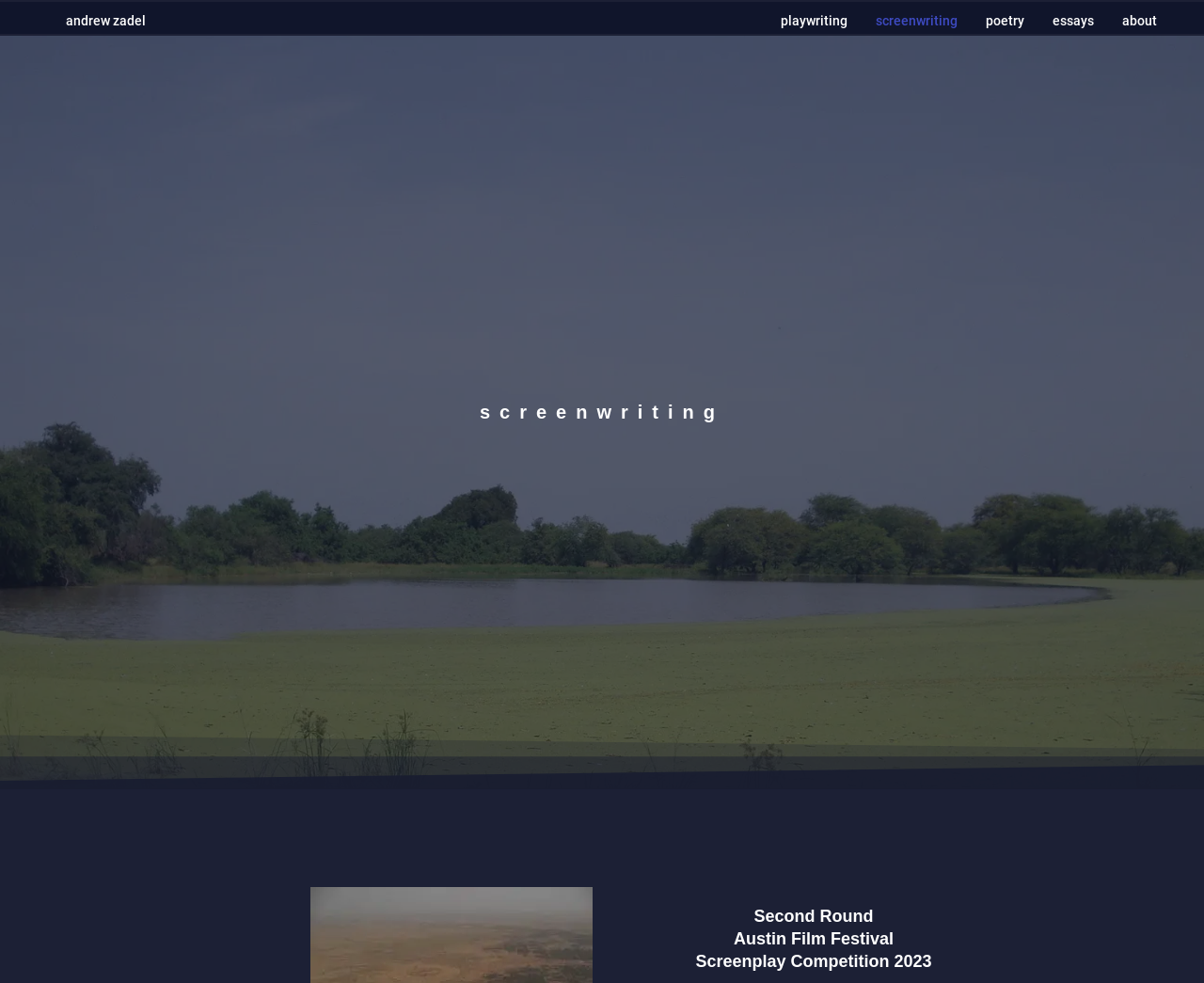Please examine the image and answer the question with a detailed explanation:
What is the name of the author?

The webpage displays a heading element with the text 'andrew zadel', which is also a link. This suggests that 'andrew zadel' is the name of the author.